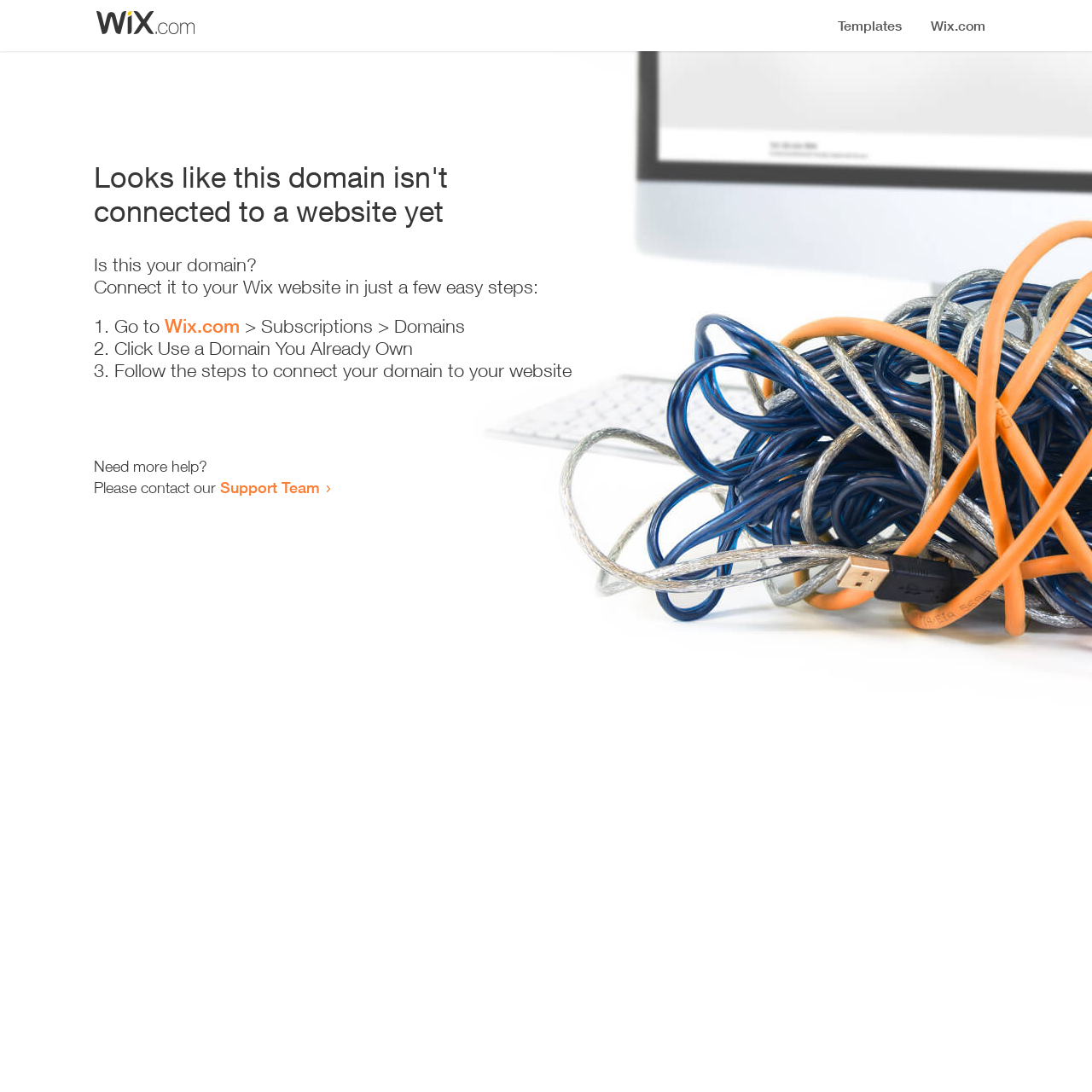What is the user trying to do with their domain?
Please elaborate on the answer to the question with detailed information.

The webpage provides instructions on how to connect the domain to a website, indicating that the user is trying to establish a connection between the domain and a website.